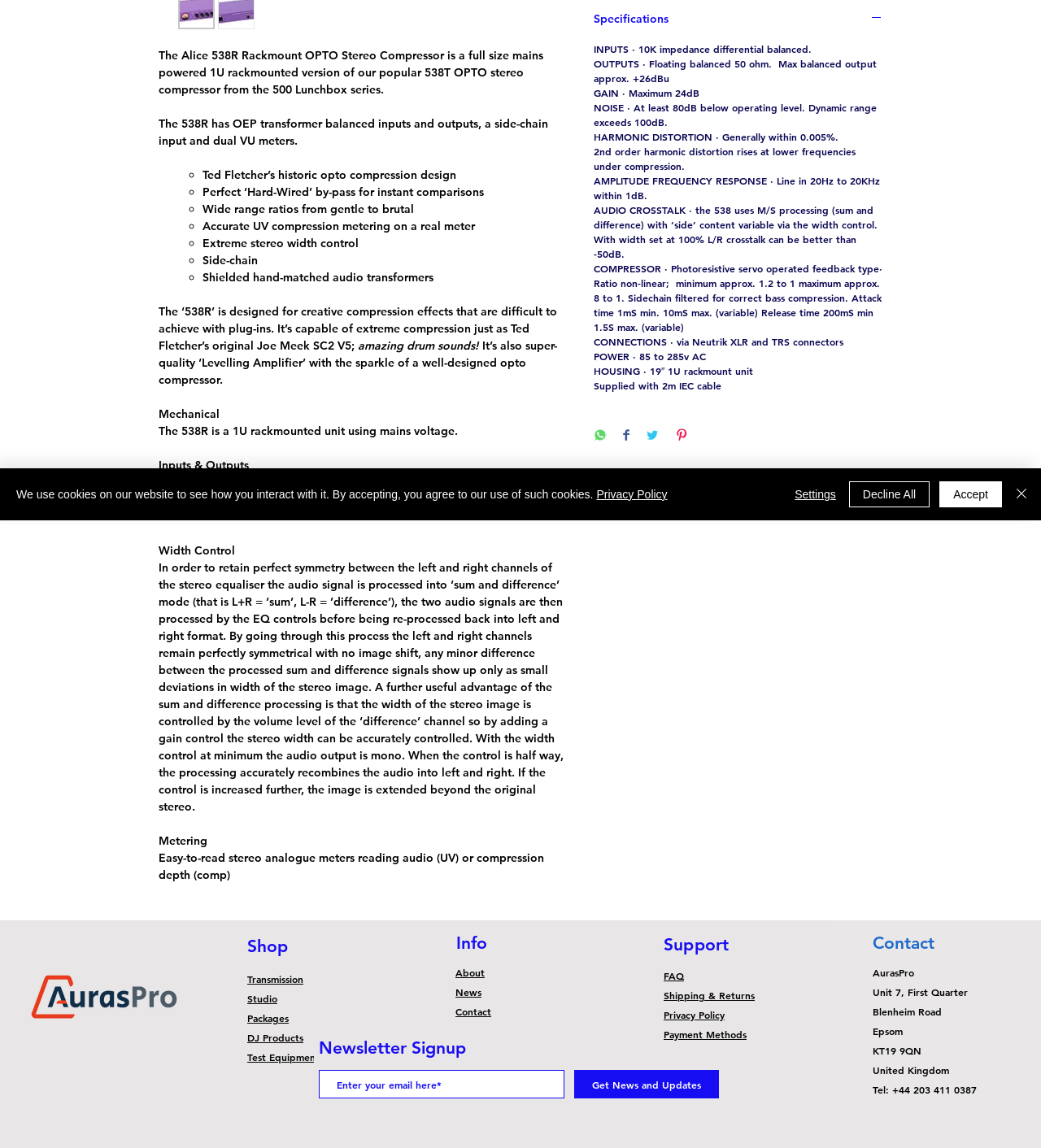From the webpage screenshot, predict the bounding box coordinates (top-left x, top-left y, bottom-right x, bottom-right y) for the UI element described here: Packages

[0.238, 0.881, 0.277, 0.893]